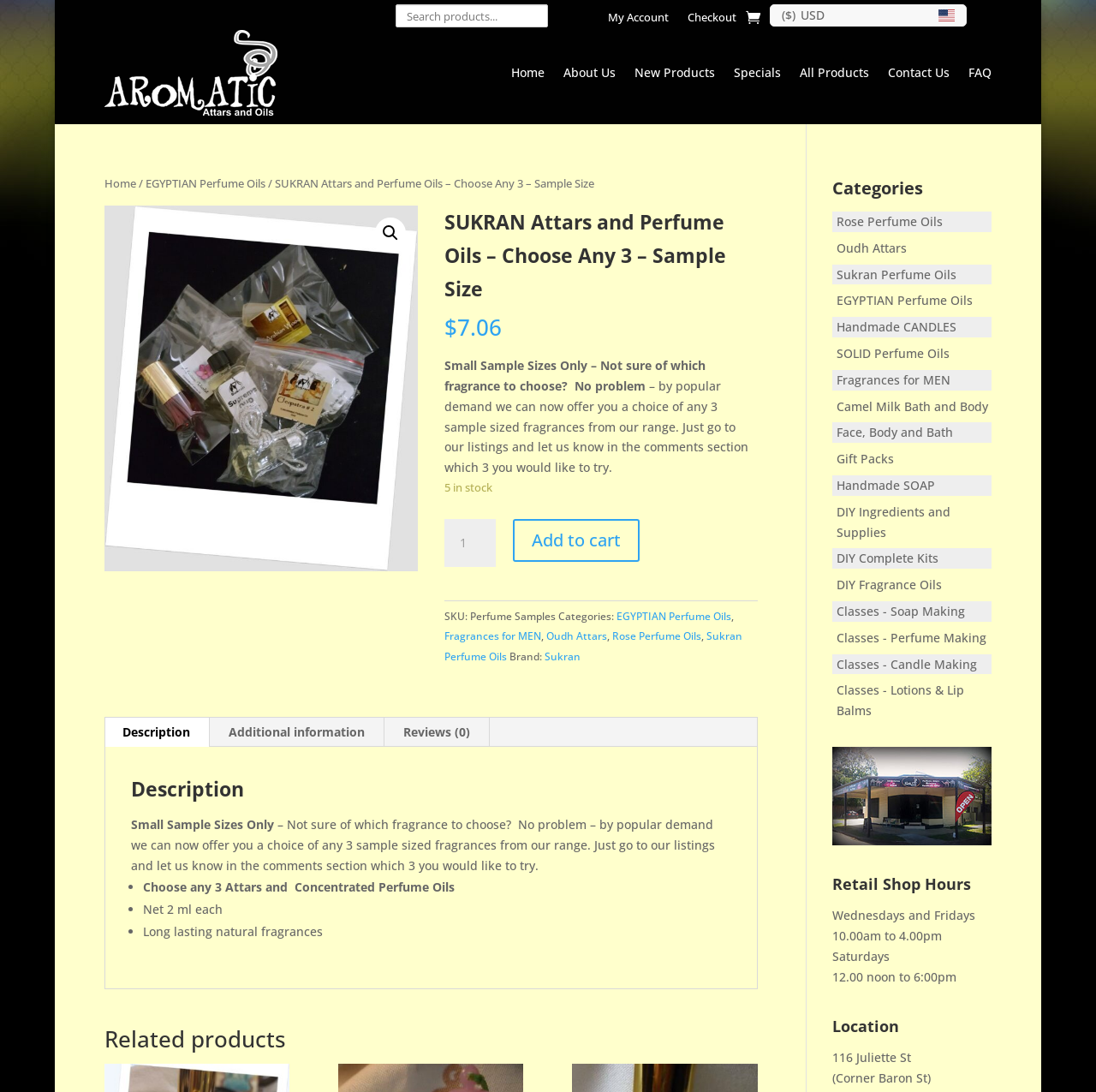Pinpoint the bounding box coordinates of the element you need to click to execute the following instruction: "Choose a fragrance". The bounding box should be represented by four float numbers between 0 and 1, in the format [left, top, right, bottom].

[0.405, 0.188, 0.691, 0.291]